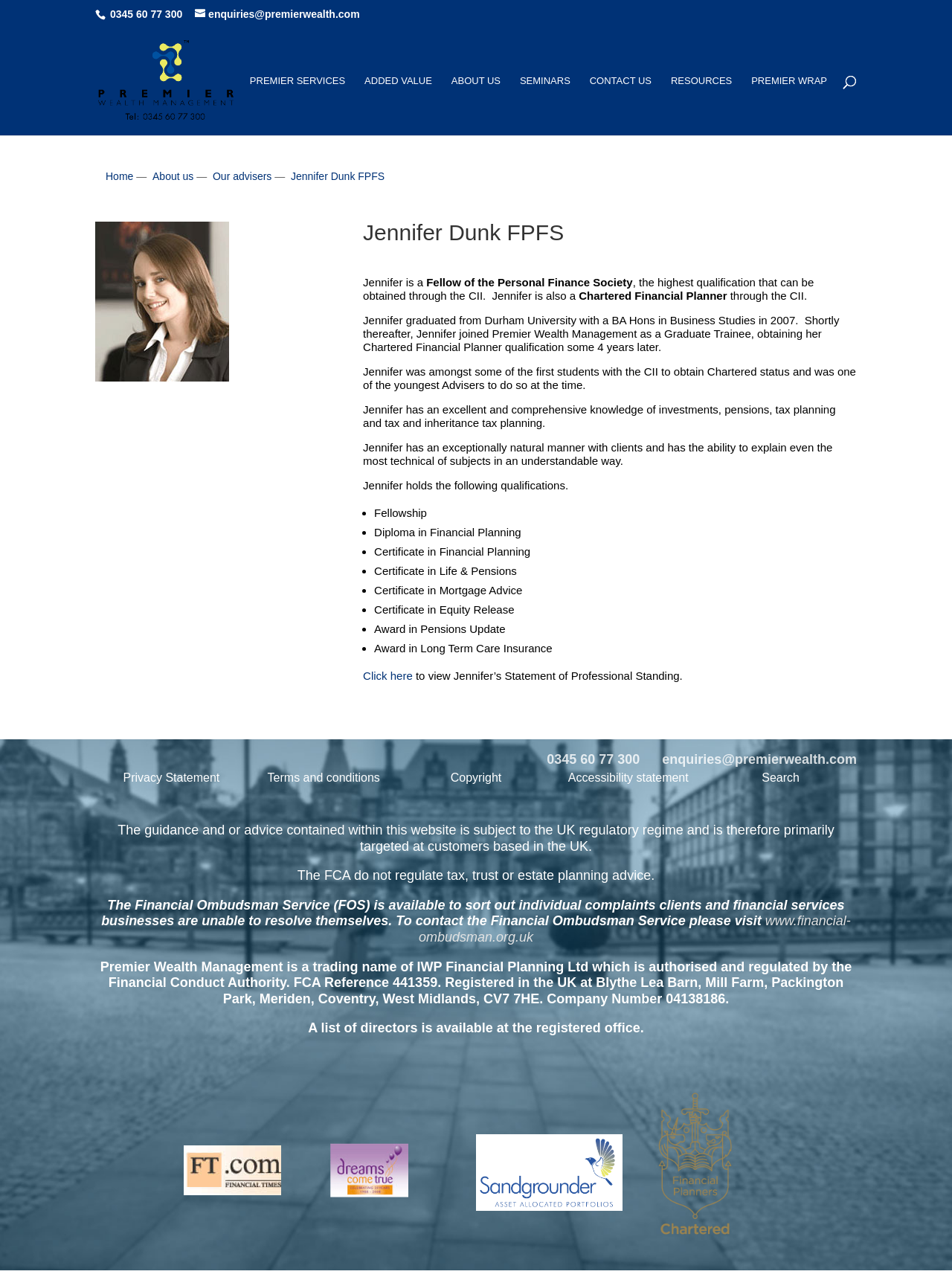Determine the bounding box coordinates of the clickable area required to perform the following instruction: "Click the 'Home' link". The coordinates should be represented as four float numbers between 0 and 1: [left, top, right, bottom].

[0.111, 0.133, 0.14, 0.142]